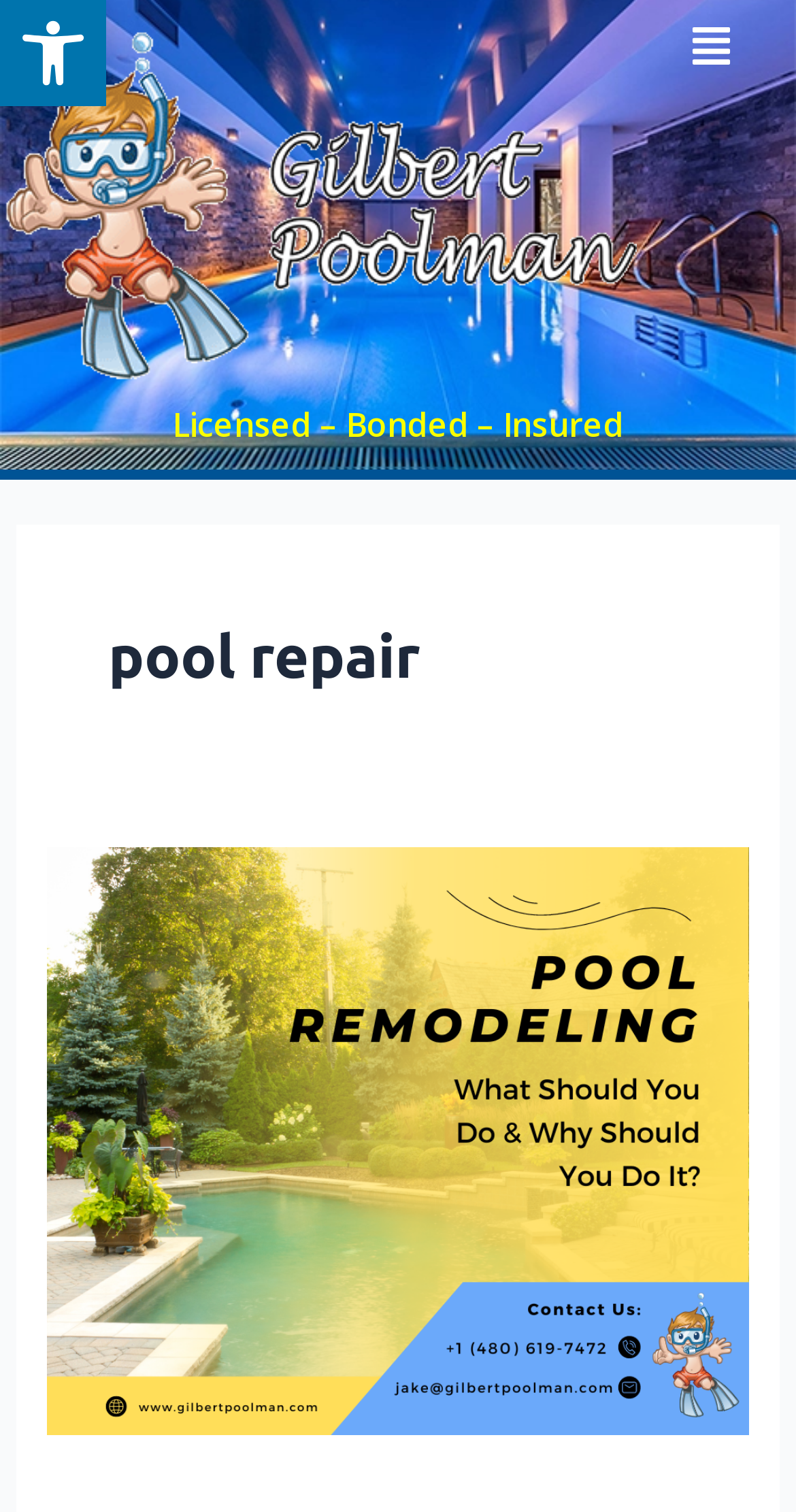What is the tagline of Gilbert Poolman?
Based on the screenshot, provide a one-word or short-phrase response.

Licensed – Bonded – Insured